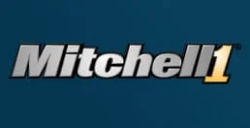Refer to the image and offer a detailed explanation in response to the question: What is Mitchell 1 recognized for?

Mitchell 1 is recognized for offering a wide range of services, including auto repair manuals, diagnostic tools, and other essential resources aimed at helping automotive technicians and DIY enthusiasts enhance their vehicle maintenance and repair capabilities, as stated in the caption.